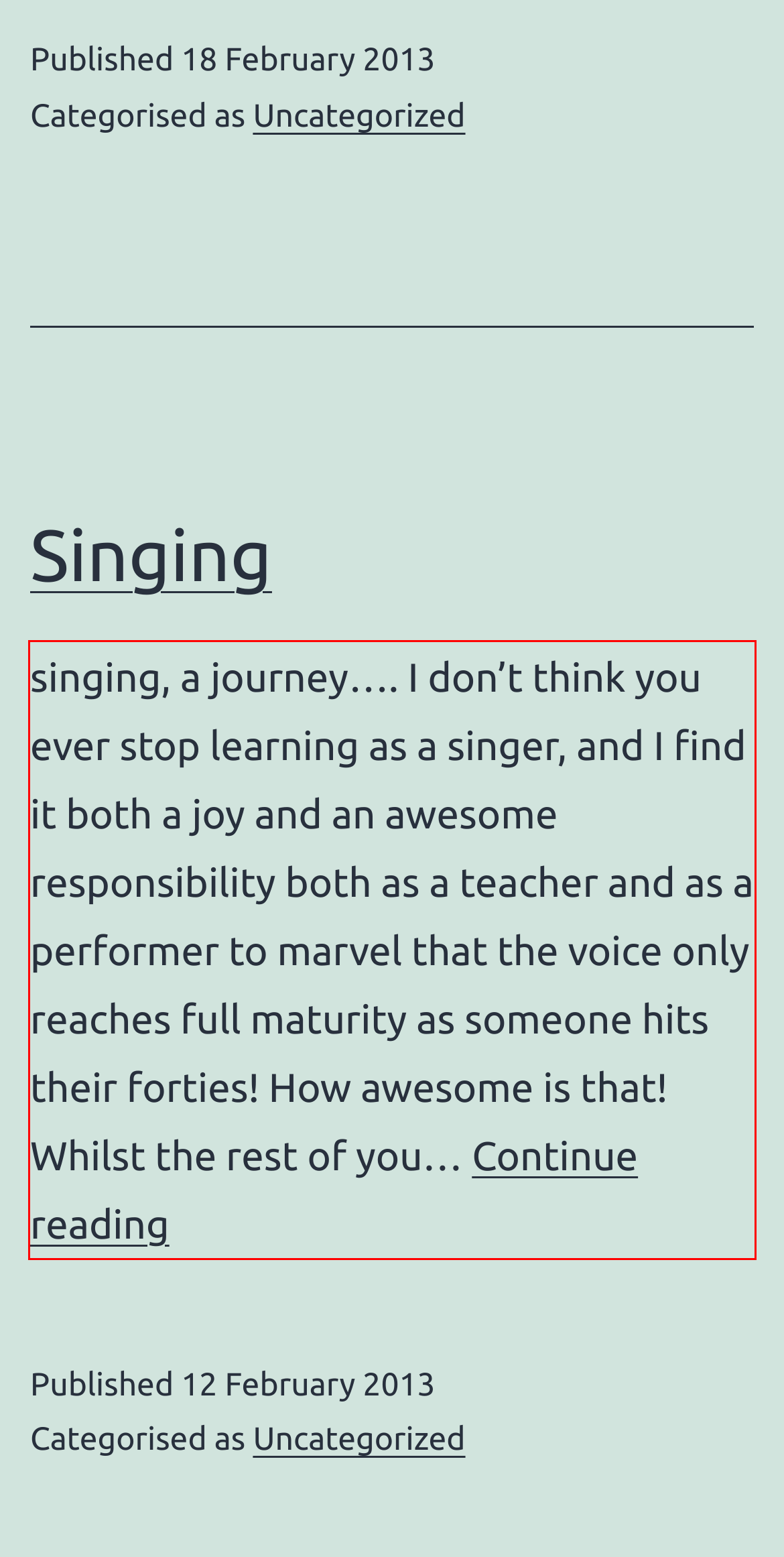Identify the text inside the red bounding box on the provided webpage screenshot by performing OCR.

singing, a journey…. I don’t think you ever stop learning as a singer, and I find it both a joy and an awesome responsibility both as a teacher and as a performer to marvel that the voice only reaches full maturity as someone hits their forties! How awesome is that! Whilst the rest of you… Continue reading Singing